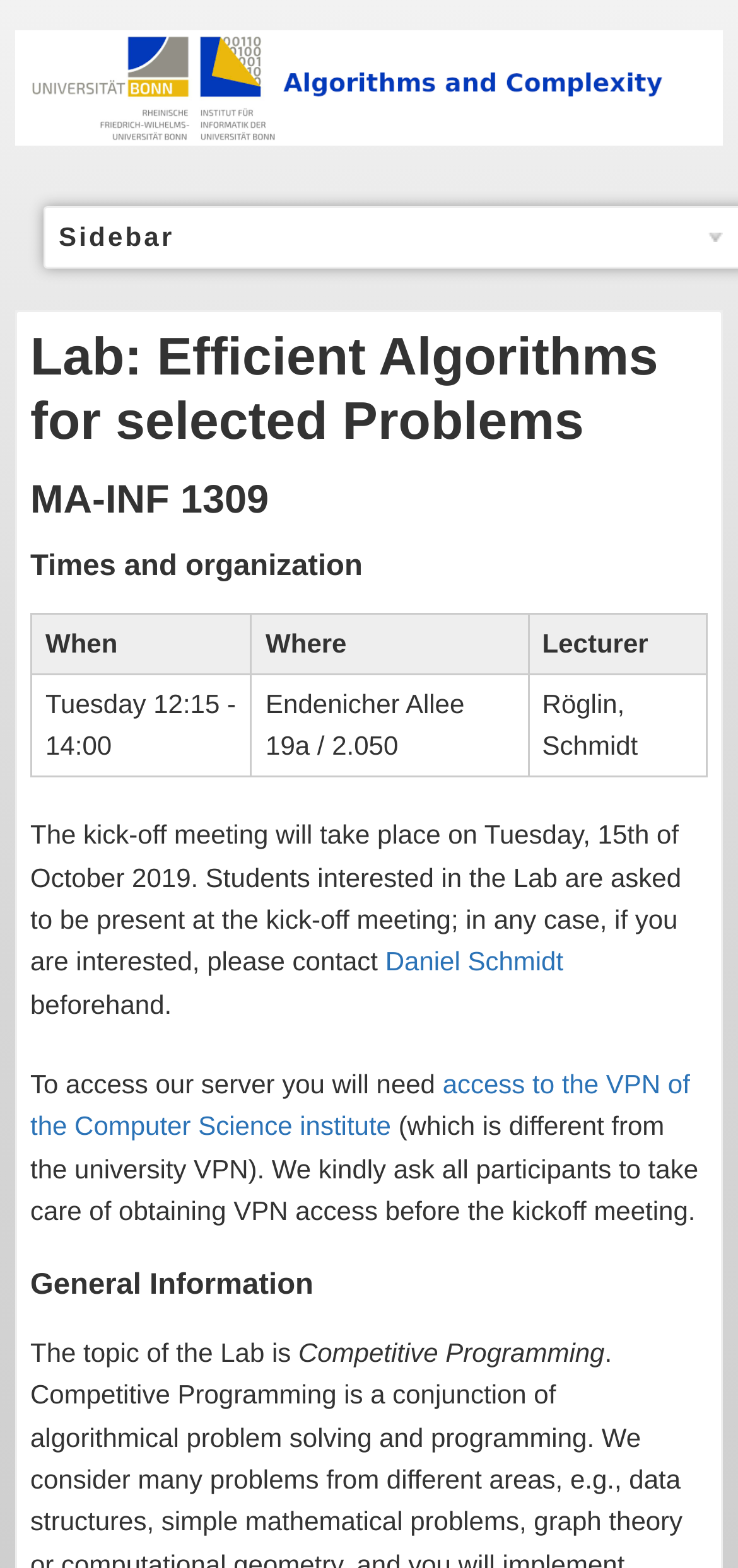Identify the bounding box for the described UI element. Provide the coordinates in (top-left x, top-left y, bottom-right x, bottom-right y) format with values ranging from 0 to 1: Daniel Schmidt

[0.522, 0.604, 0.763, 0.623]